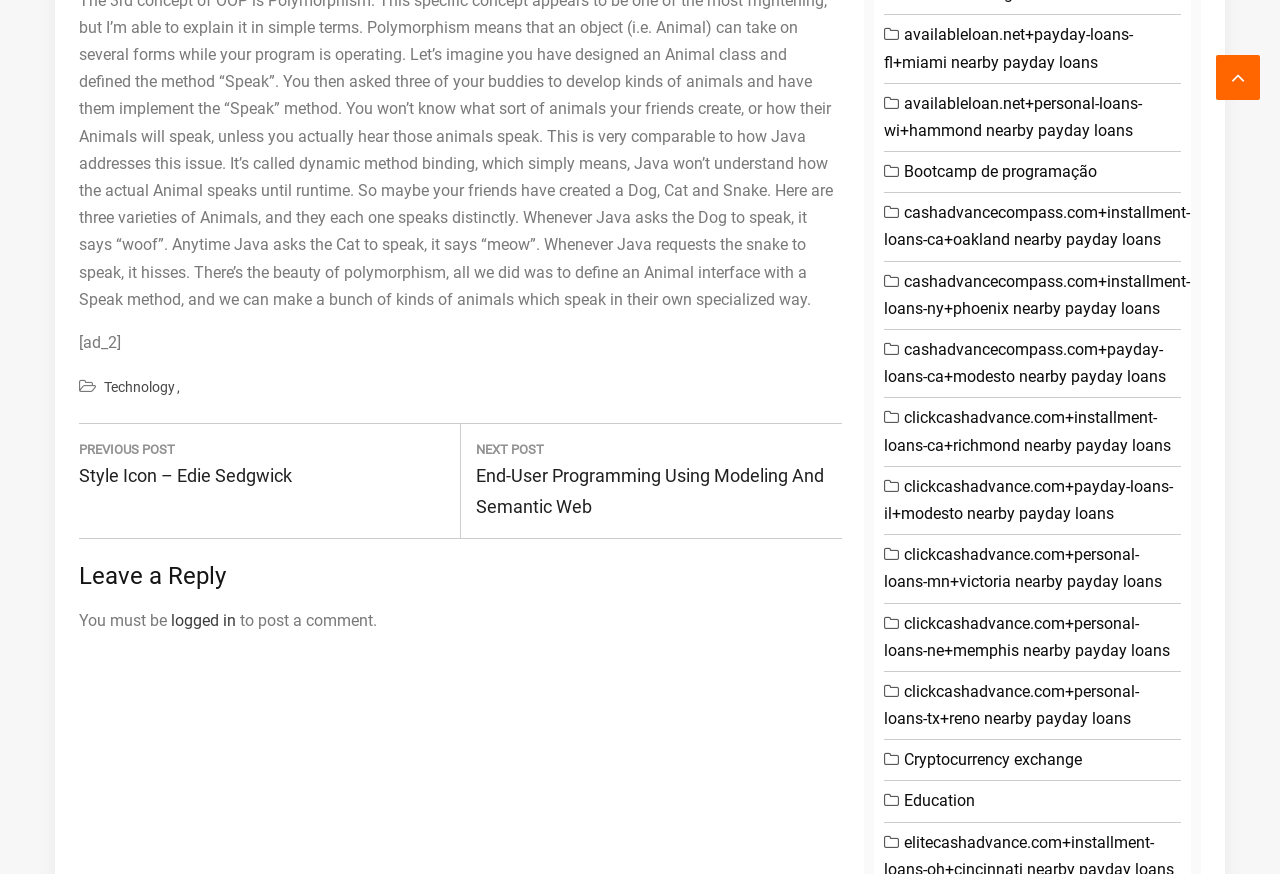Determine the bounding box coordinates of the region that needs to be clicked to achieve the task: "Click on 'Cryptocurrency exchange'".

[0.707, 0.858, 0.846, 0.88]